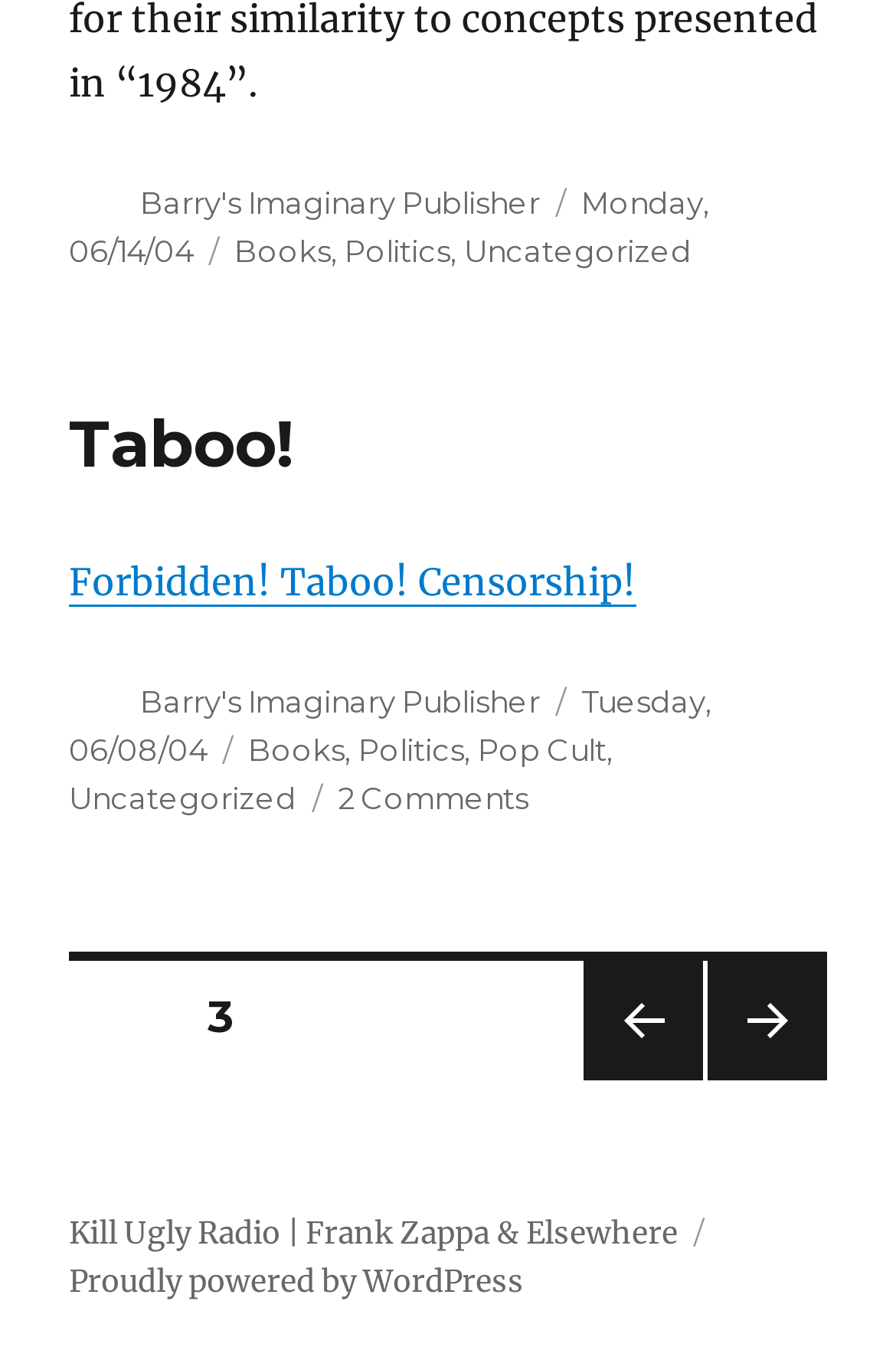Please provide a comprehensive answer to the question below using the information from the image: How many categories are listed for the post?

I counted the number of links under the 'Categories' section, which are 'Books', 'Politics', 'Pop Cult', and 'Uncategorized', so there are 4 categories listed for the post.